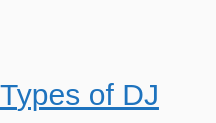Elaborate on the contents of the image in great detail.

The image features the title "Types of DJs," indicating a focus on various categories and styles within the DJ profession. This heading suggests an exploration of the different roles that DJs play in the music scene, likely providing insights into genres, techniques, and the unique contributions of each type. Given the surrounding content discussing electronic music venues and essential DJ gear, this section is likely designed to educate readers about the diverse landscape of DJs, enhancing their appreciation and understanding of the craft.